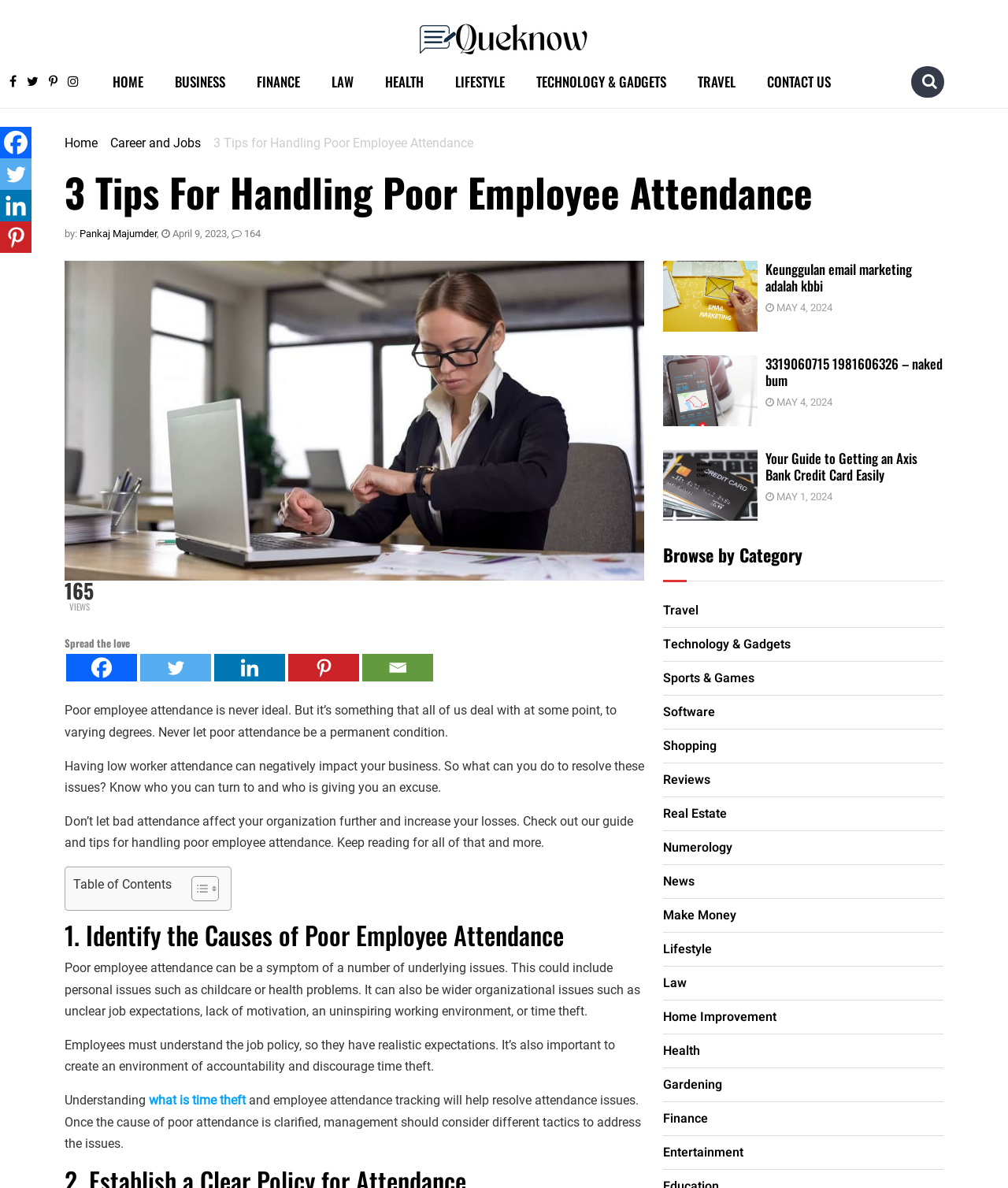Please provide a short answer using a single word or phrase for the question:
What is the author of the article?

Pankaj Majumder